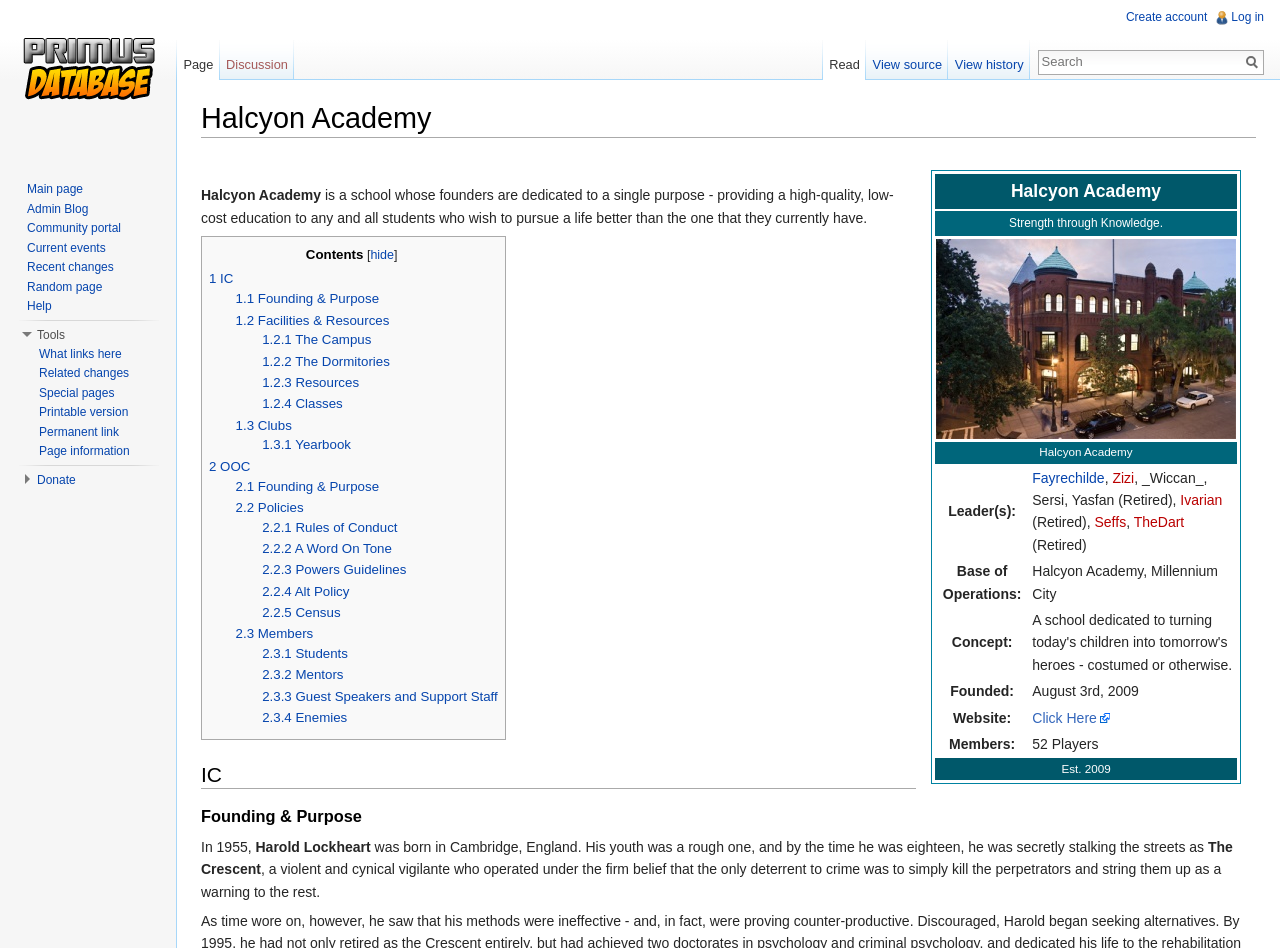Locate the bounding box coordinates of the element that should be clicked to execute the following instruction: "click search".

[0.258, 0.146, 0.291, 0.163]